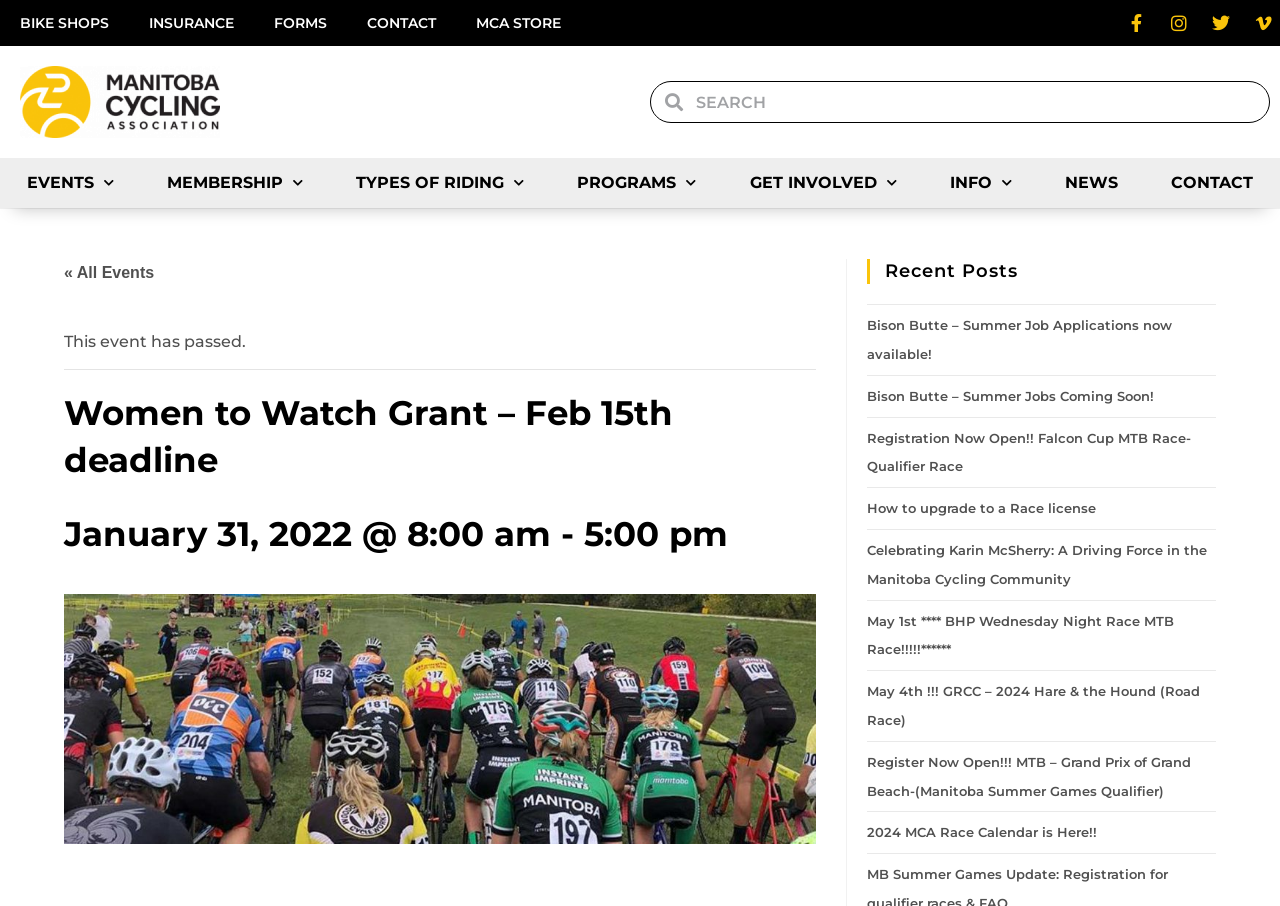Identify the bounding box coordinates for the region to click in order to carry out this instruction: "Click on the 'BIKE SHOPS' link". Provide the coordinates using four float numbers between 0 and 1, formatted as [left, top, right, bottom].

[0.0, 0.0, 0.101, 0.051]